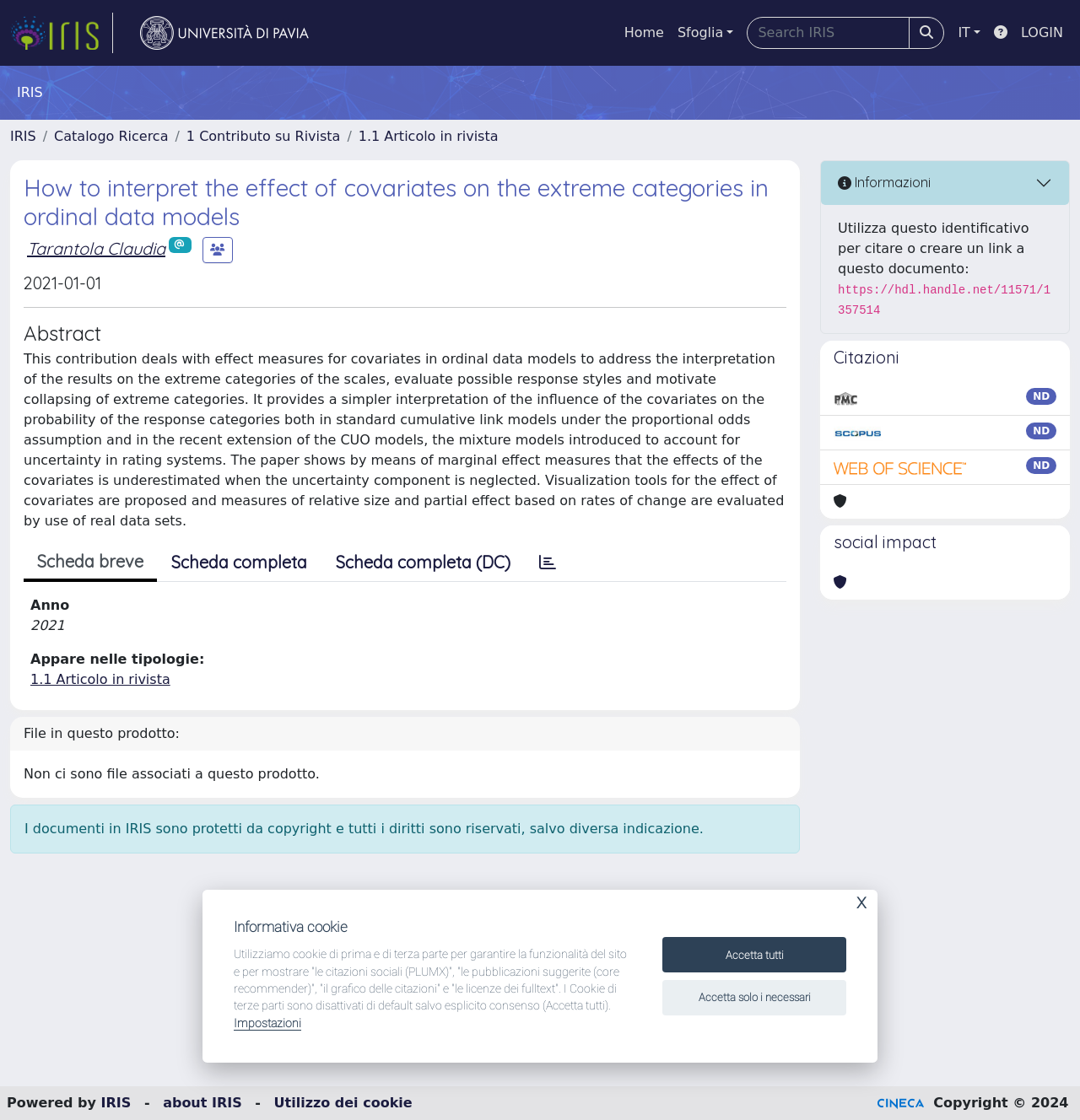Identify the bounding box coordinates of the region that should be clicked to execute the following instruction: "view social impact".

[0.772, 0.475, 0.978, 0.493]